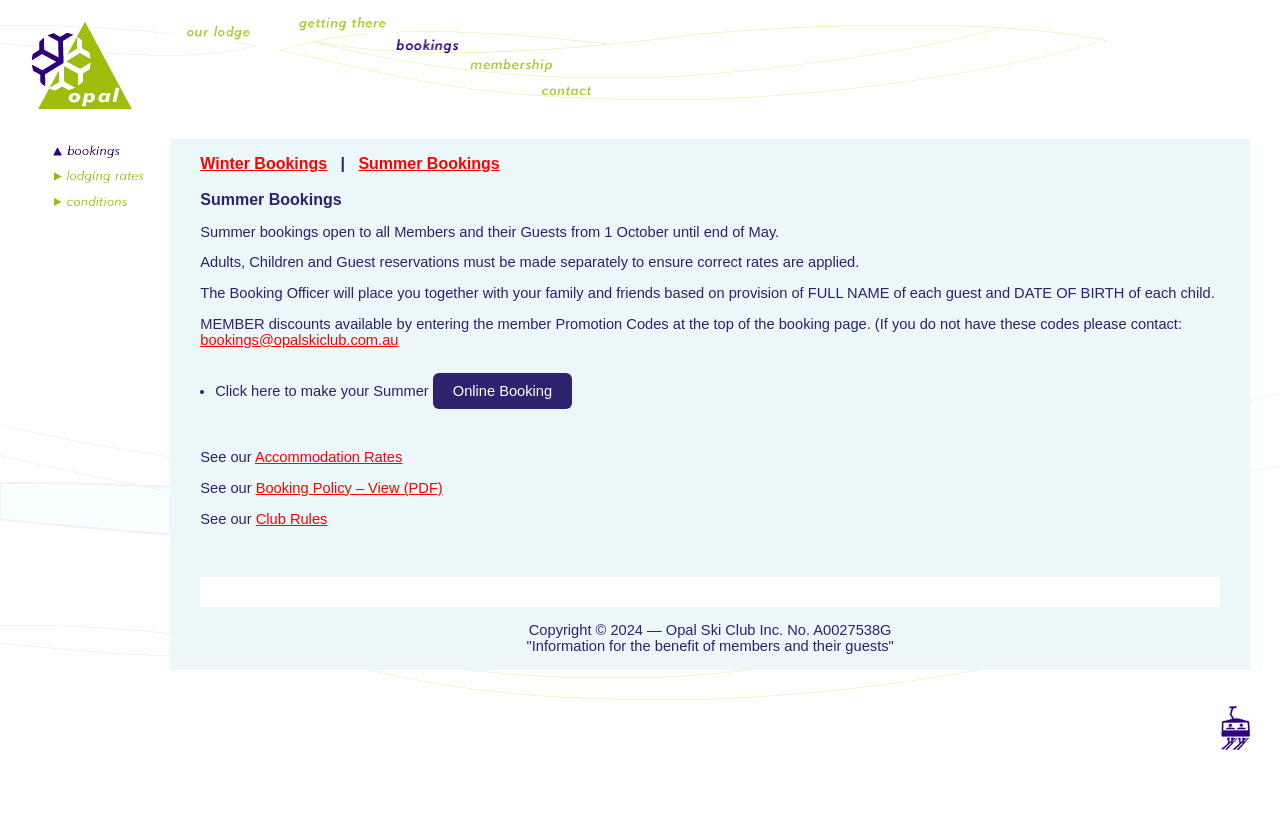Can you show the bounding box coordinates of the region to click on to complete the task described in the instruction: "Click Opal Logo"?

[0.0, 0.002, 0.133, 0.133]